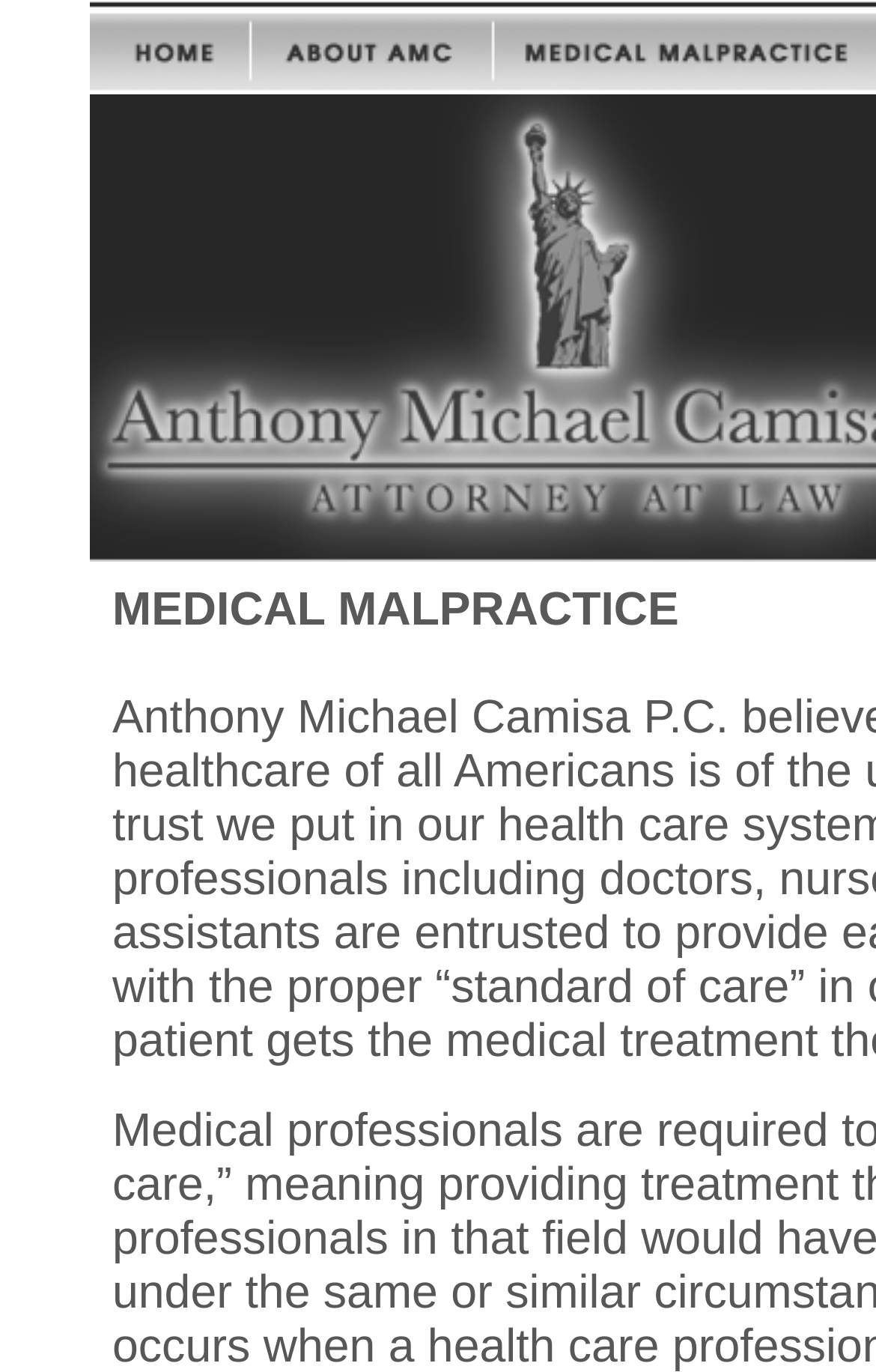Carefully observe the image and respond to the question with a detailed answer:
How many elements are in the top-left quarter of the page?

By examining the bounding box coordinates of all elements, I found only one element, the first link, with x1 and y1 coordinates both less than 0.5, indicating it is located in the top-left quarter of the page.